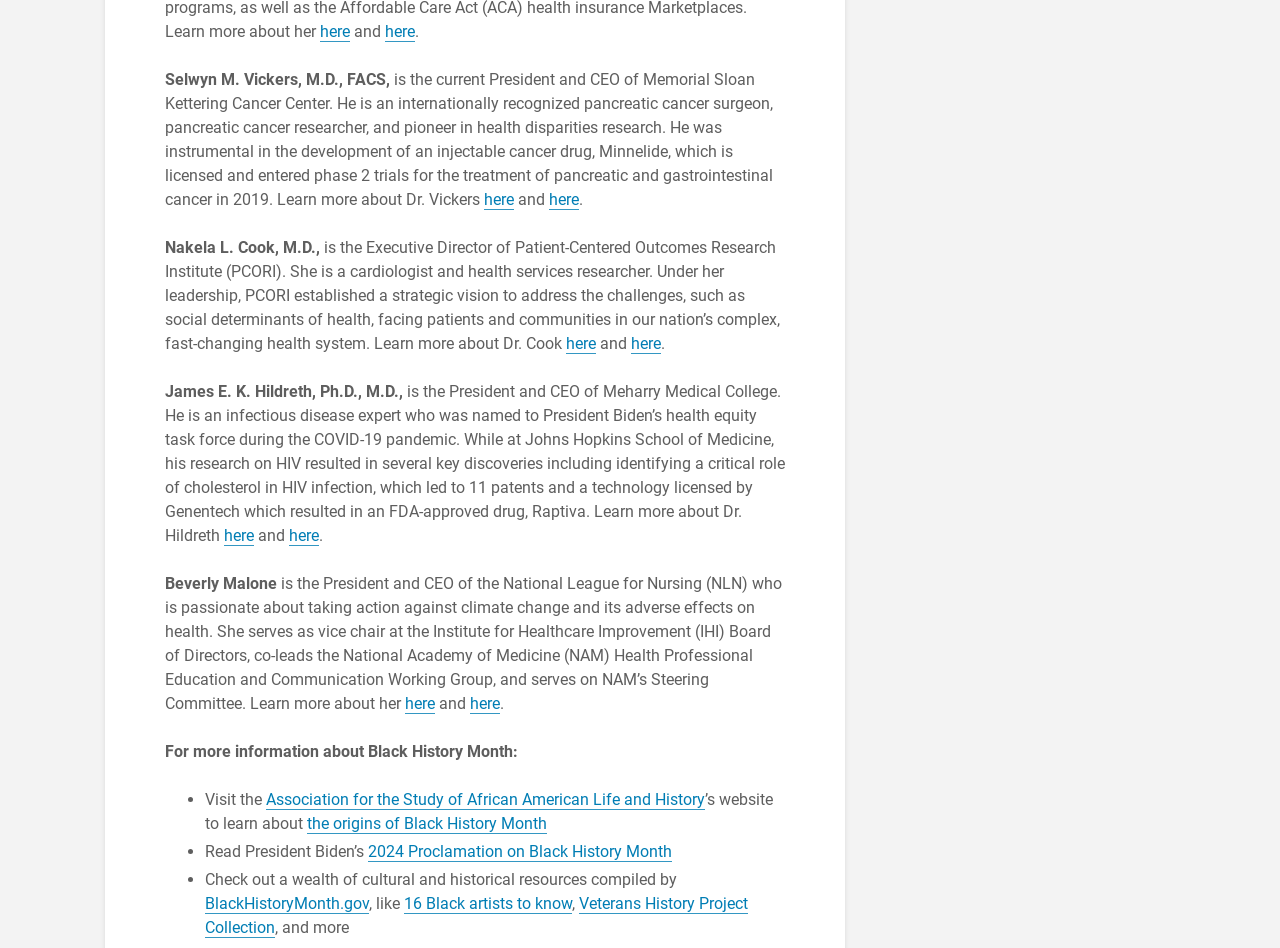Find the bounding box coordinates of the element I should click to carry out the following instruction: "Learn more about Dr. Vickers".

[0.378, 0.2, 0.402, 0.222]